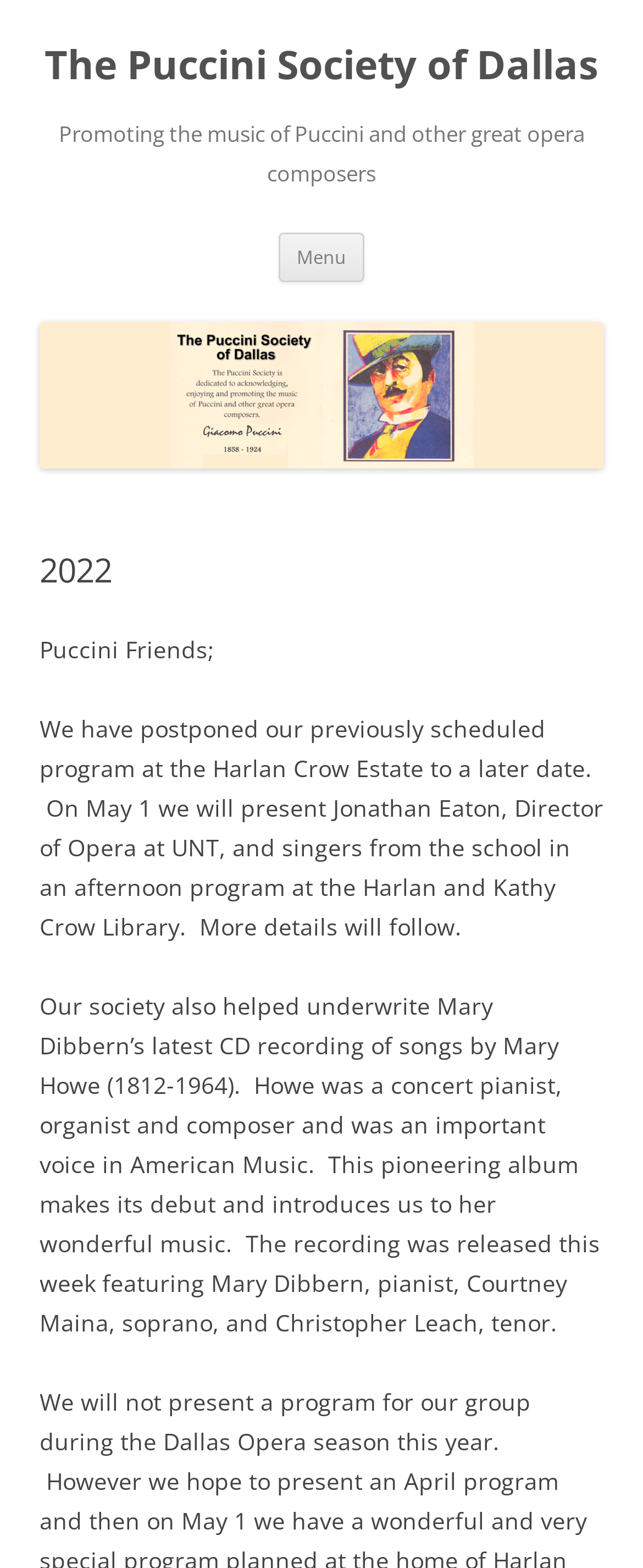Identify the bounding box of the HTML element described here: "The Puccini Society of Dallas". Provide the coordinates as four float numbers between 0 and 1: [left, top, right, bottom].

[0.069, 0.025, 0.931, 0.058]